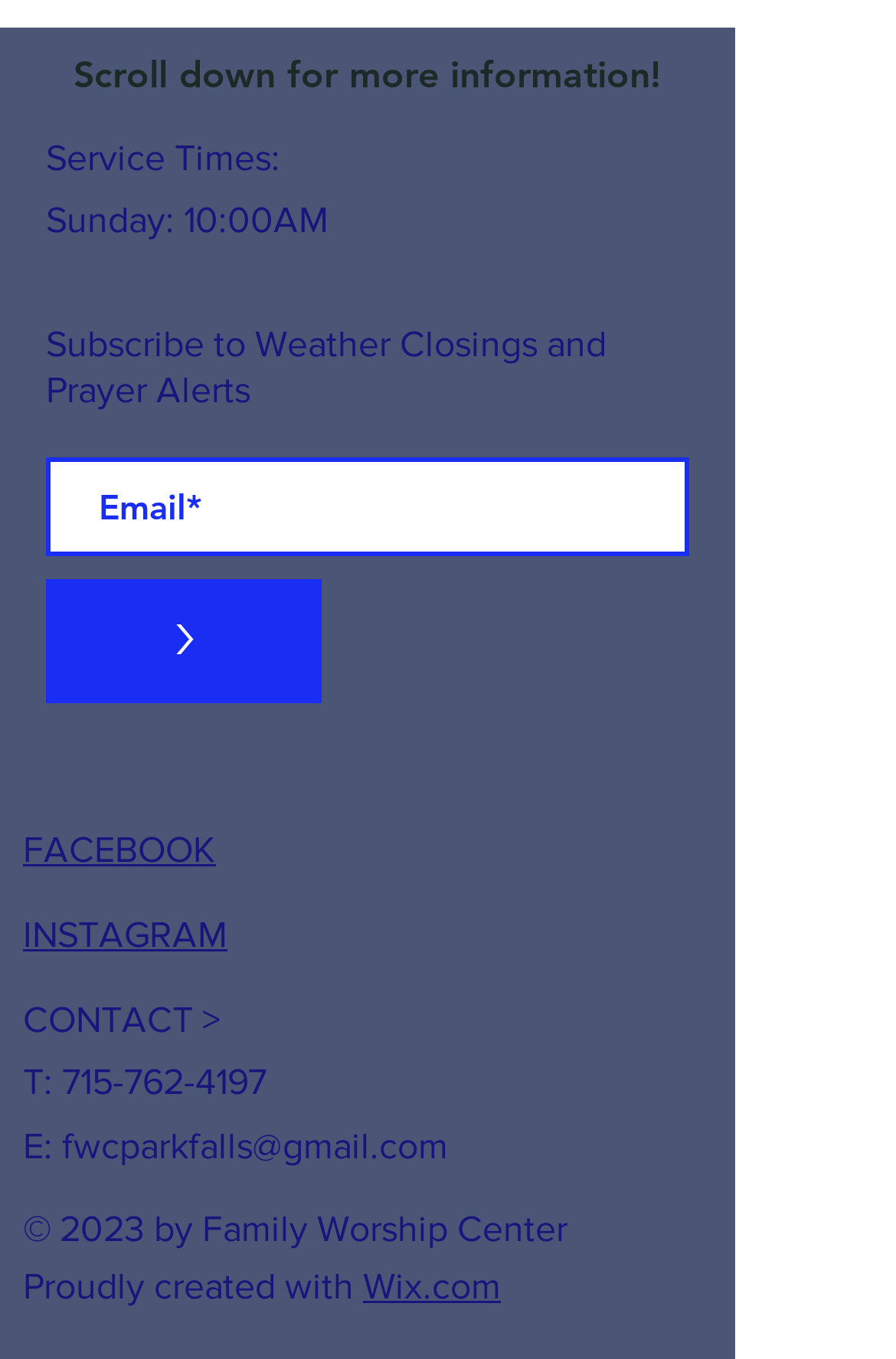Determine the bounding box for the described HTML element: "aria-label="Email*" name="email" placeholder="Email*"". Ensure the coordinates are four float numbers between 0 and 1 in the format [left, top, right, bottom].

[0.051, 0.336, 0.769, 0.409]